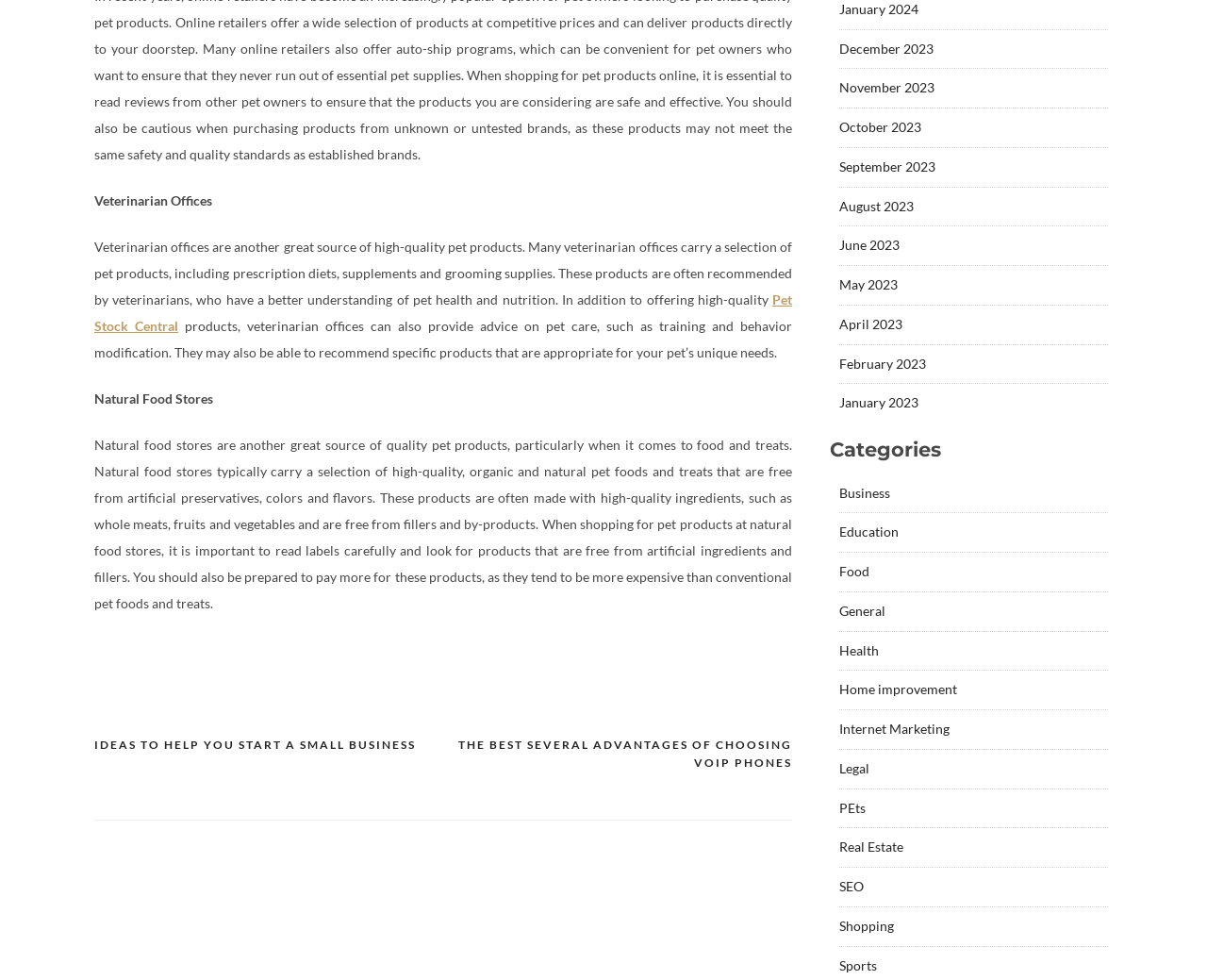What type of offices are mentioned in the text?
Ensure your answer is thorough and detailed.

The text mentions veterinarian offices as a source of high-quality pet products, including prescription diets, supplements, and grooming supplies.